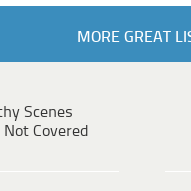Based on the image, provide a detailed response to the question:
How many lists are mentioned?

The image features a section titled 'MORE GREAT LISTS', which implies that there are multiple lists being referred to. Additionally, the heading '10 Oscar-worthy Scenes Listverse Has Not Covered' suggests that there is at least one specific list being highlighted, making a total of two lists mentioned.